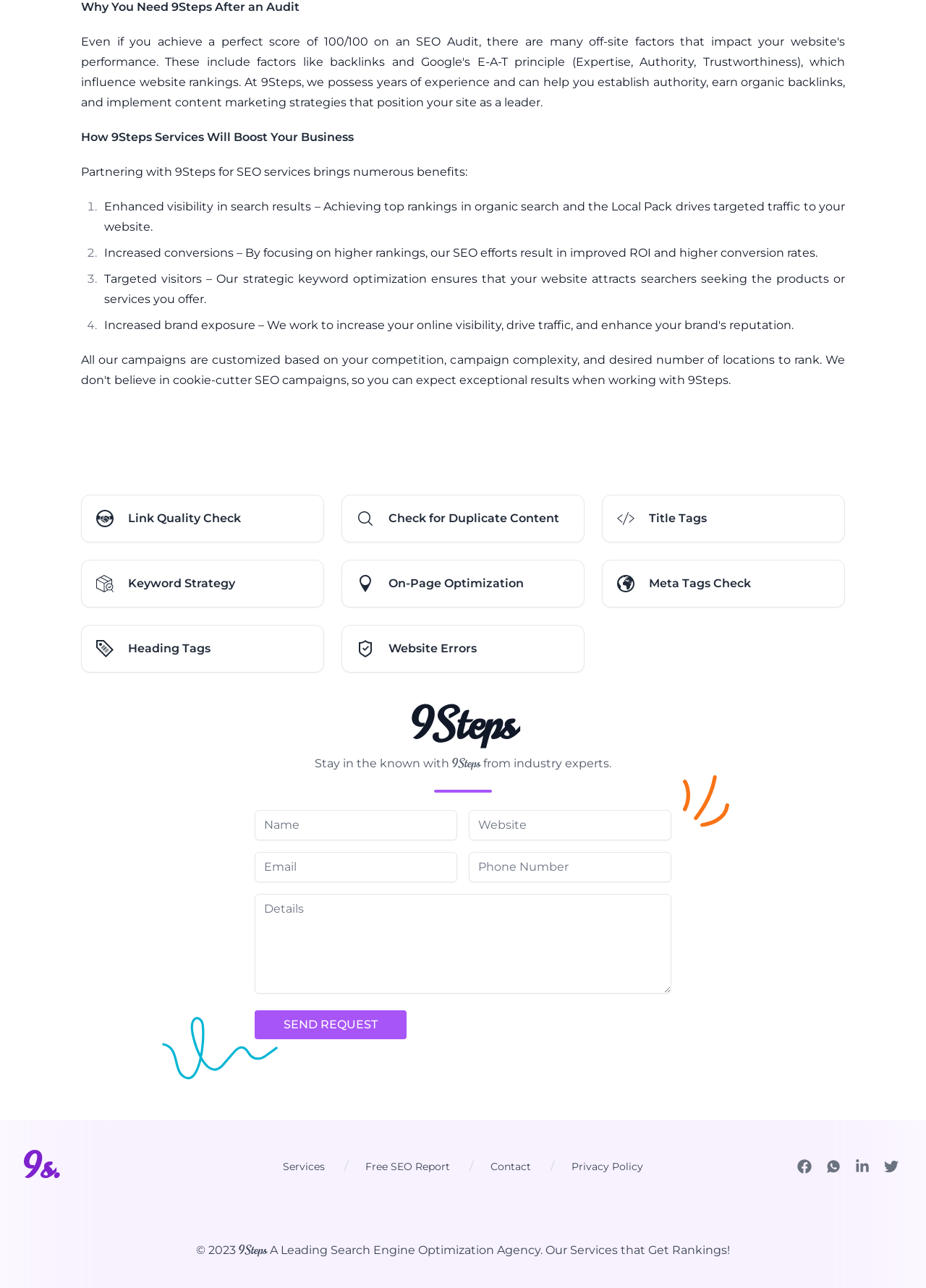Find the bounding box coordinates of the area that needs to be clicked in order to achieve the following instruction: "Click the SEND REQUEST button". The coordinates should be specified as four float numbers between 0 and 1, i.e., [left, top, right, bottom].

[0.275, 0.784, 0.439, 0.807]